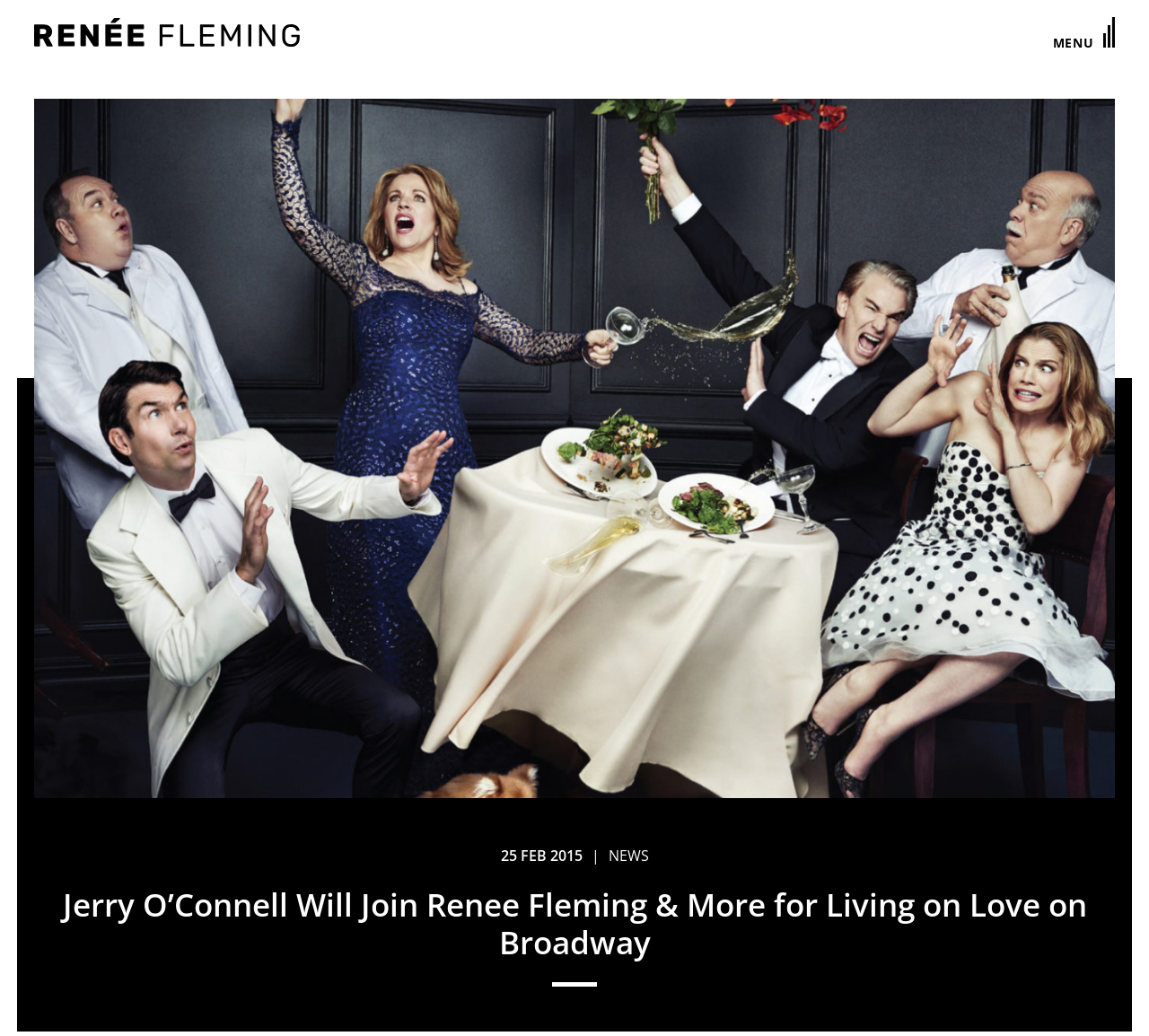Give a one-word or phrase response to the following question: What is the category of the news article?

NEWS